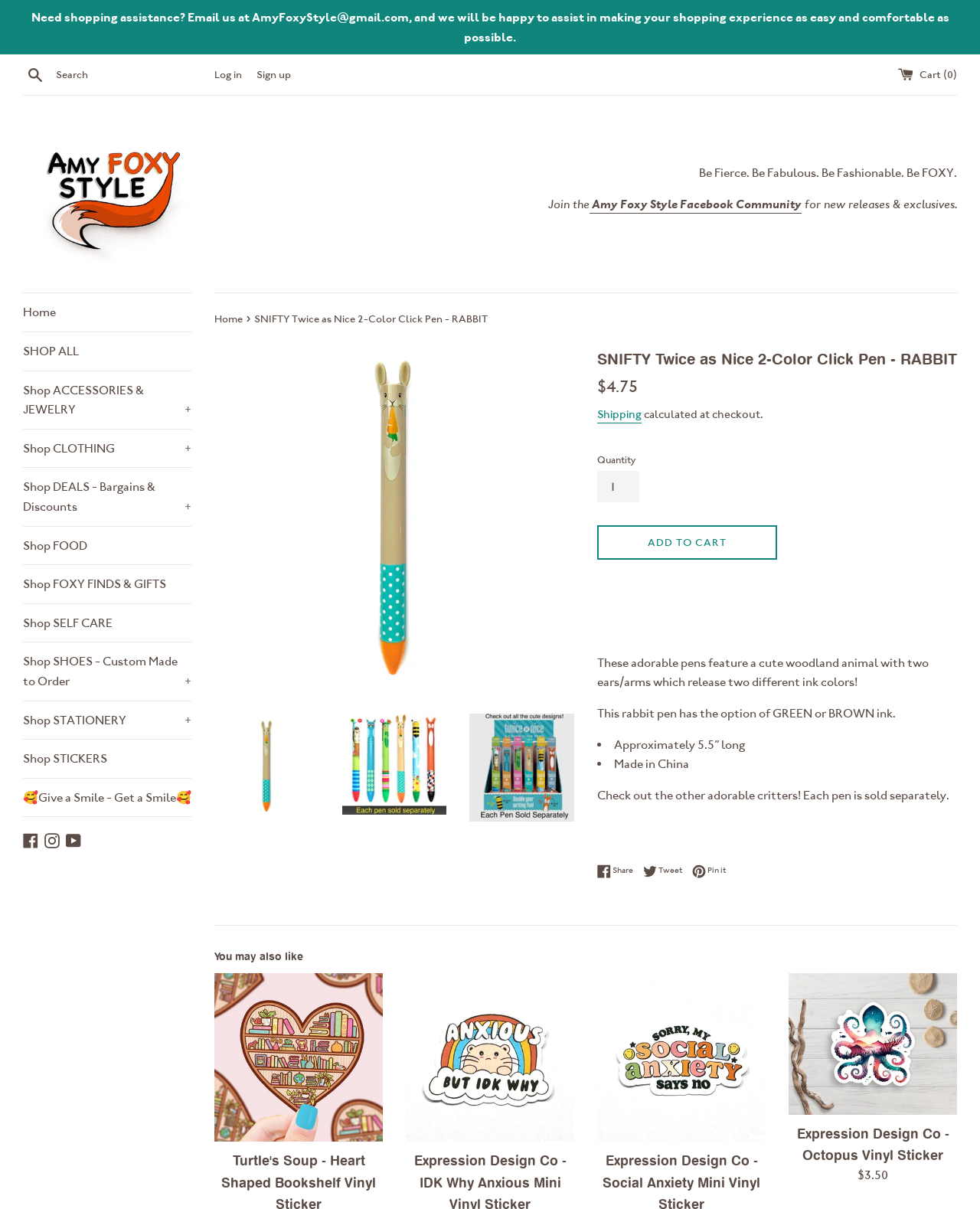Highlight the bounding box coordinates of the region I should click on to meet the following instruction: "Add product to cart".

[0.609, 0.435, 0.793, 0.463]